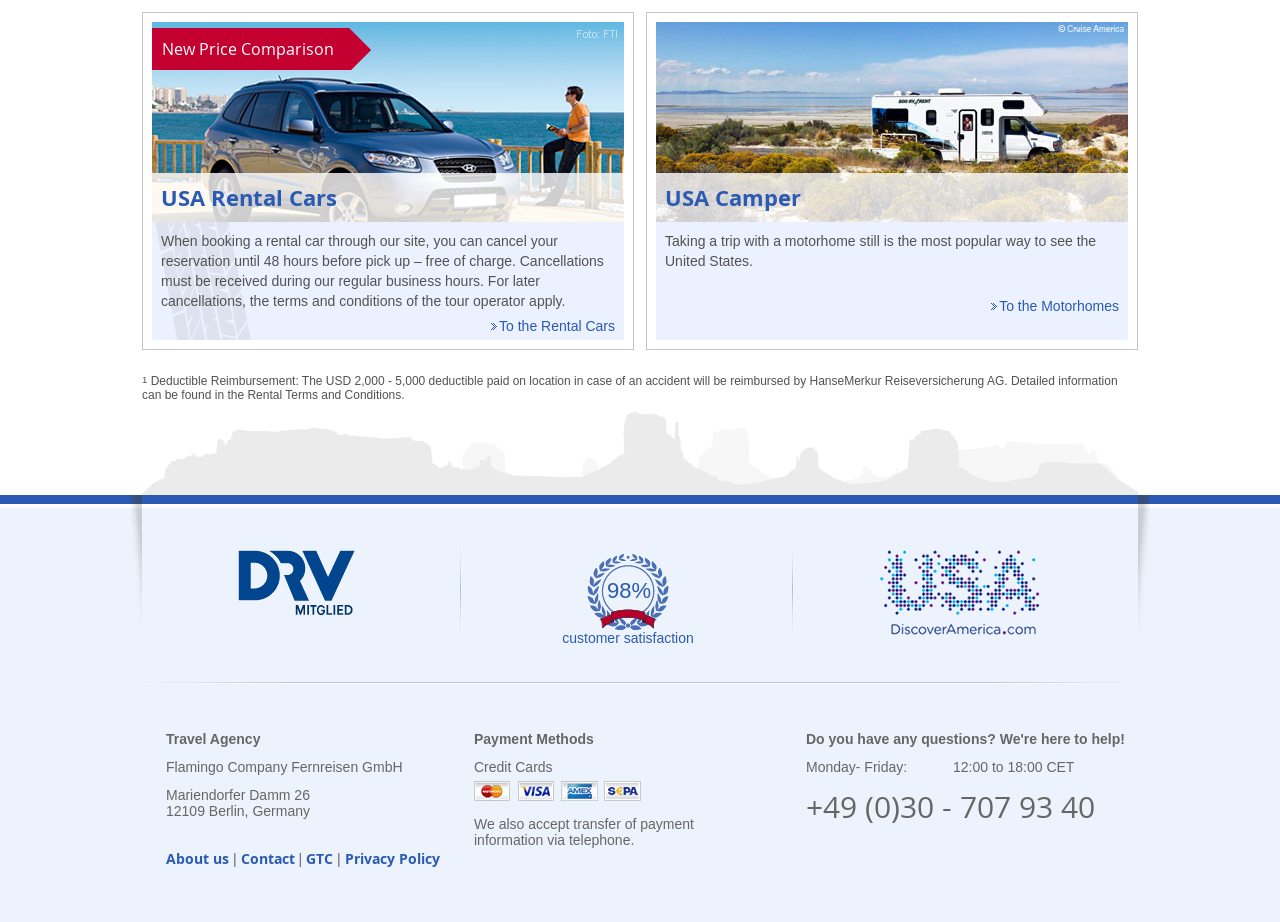Provide a thorough and detailed response to the question by examining the image: 
What payment methods are accepted?

The webpage lists credit cards as a payment method, and also mentions that they accept transfer of payment, which suggests that customers can pay through bank transfer or other similar methods.